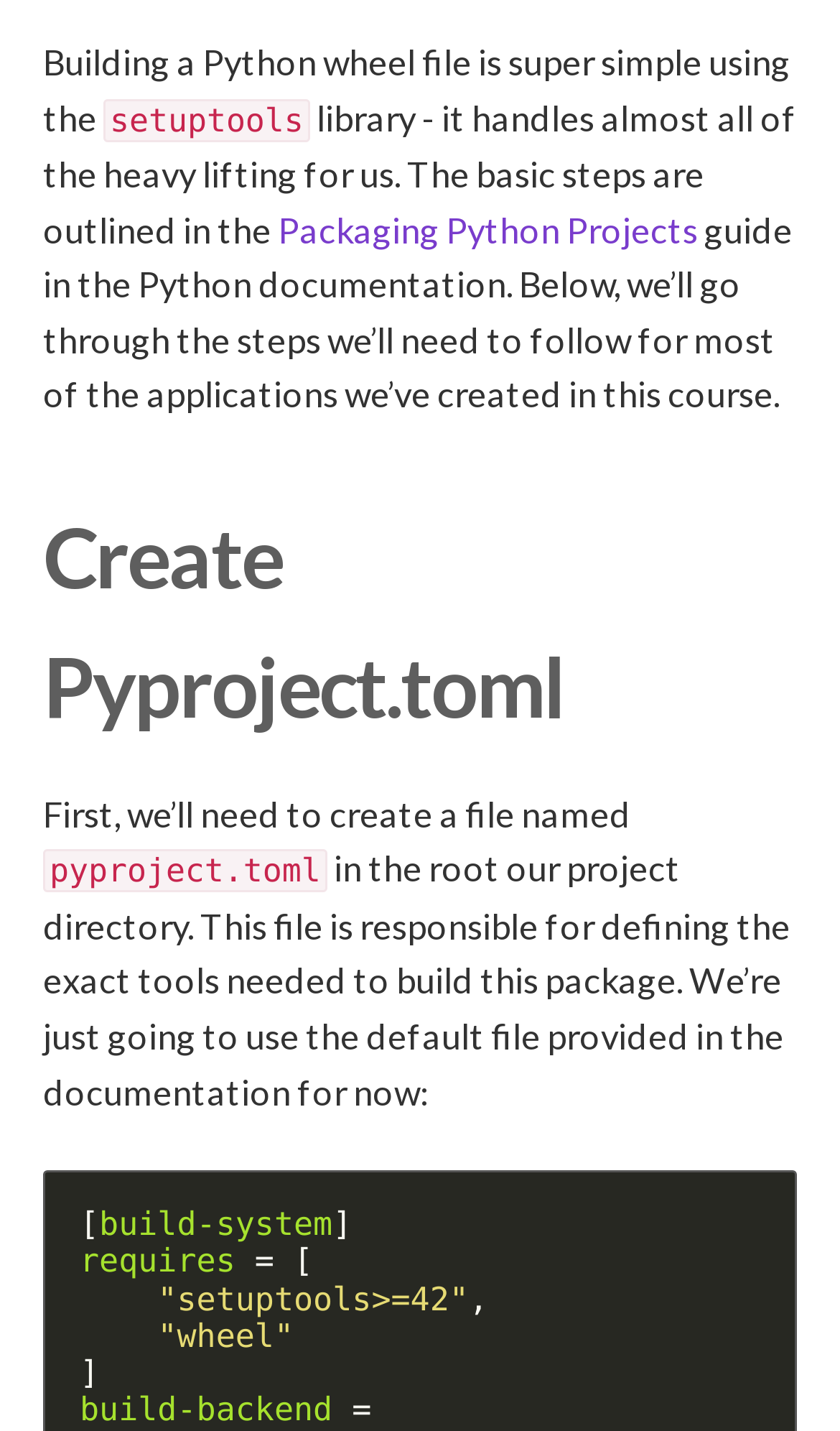Explain the webpage's layout and main content in detail.

The webpage is about building a Python wheel file using the setuptools library. At the top, there is a brief introduction explaining that building a Python wheel file is simple using setuptools, which handles most of the heavy lifting. 

Below the introduction, there is a link to the "Packaging Python Projects" guide in the Python documentation. 

The main content of the page is divided into sections, with the first section titled "Create Pyproject.toml". This section explains that a file named pyproject.toml needs to be created in the root of the project directory, which defines the tools needed to build the package. The section provides an example of the default file content, which includes the required tools "setuptools" and "wheel".